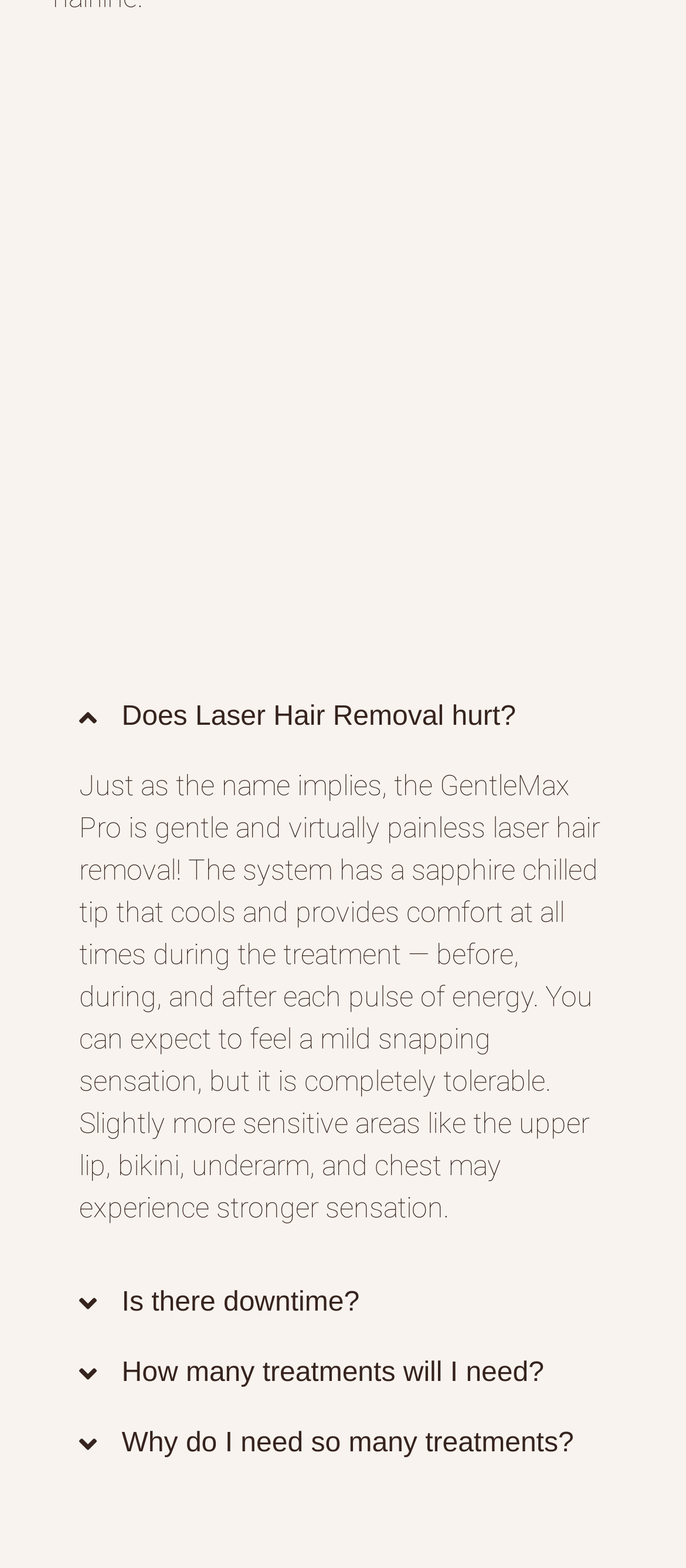Based on the image, please respond to the question with as much detail as possible:
How many treatments will you need for laser hair removal?

The webpage mentions that you will need multiple treatments for laser hair removal, but it does not specify the exact number. It also provides a button to expand and learn more about the number of treatments needed.